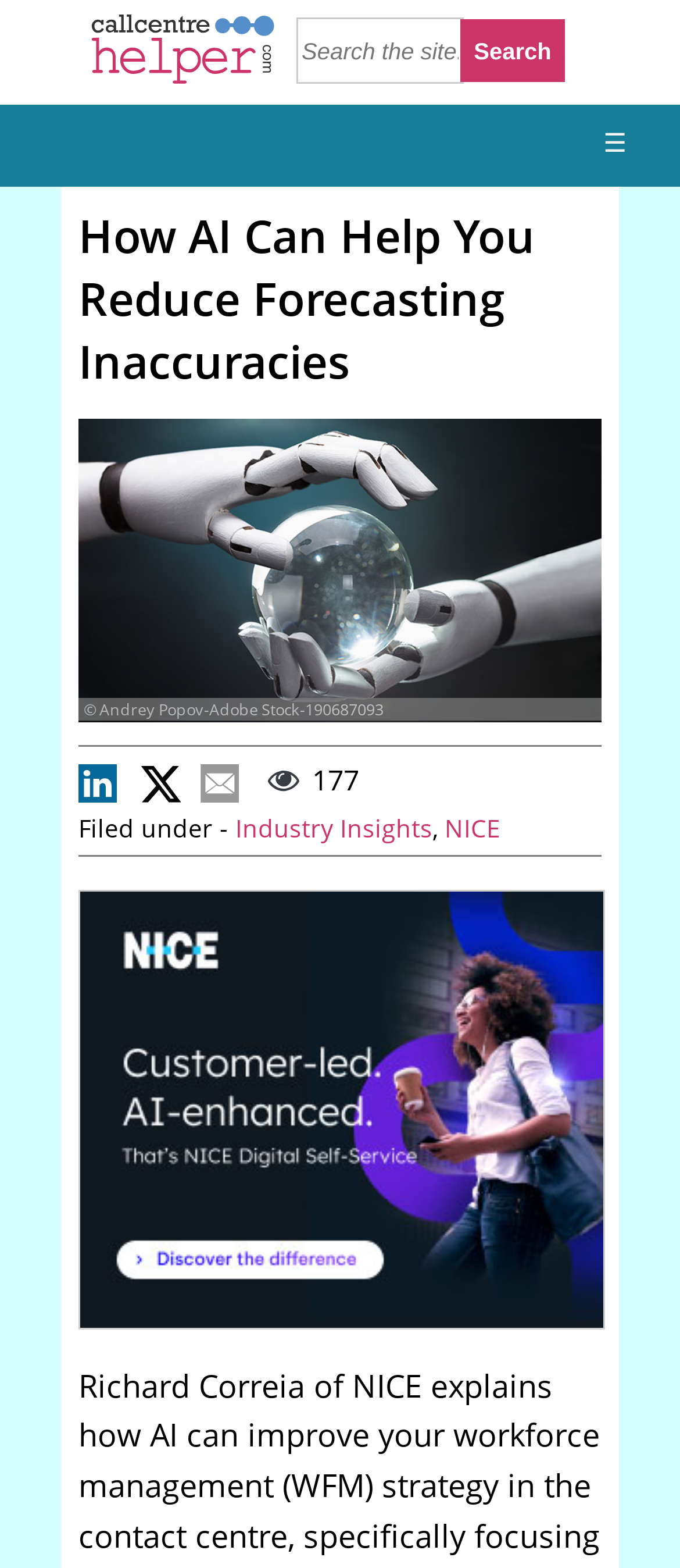What is the author's affiliation?
Your answer should be a single word or phrase derived from the screenshot.

NICE